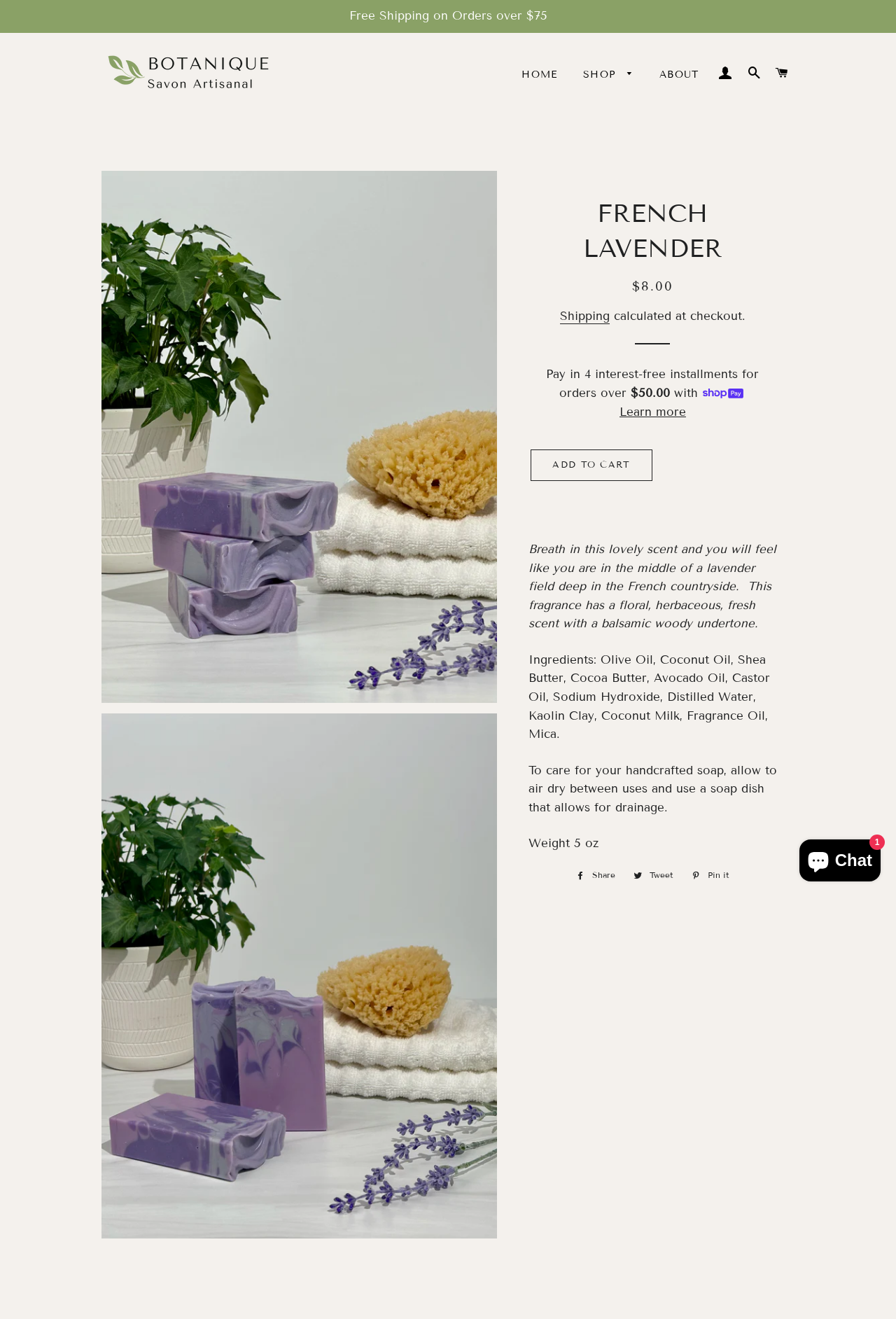Identify the bounding box coordinates necessary to click and complete the given instruction: "Click on the 'SEARCH' link".

[0.828, 0.04, 0.855, 0.071]